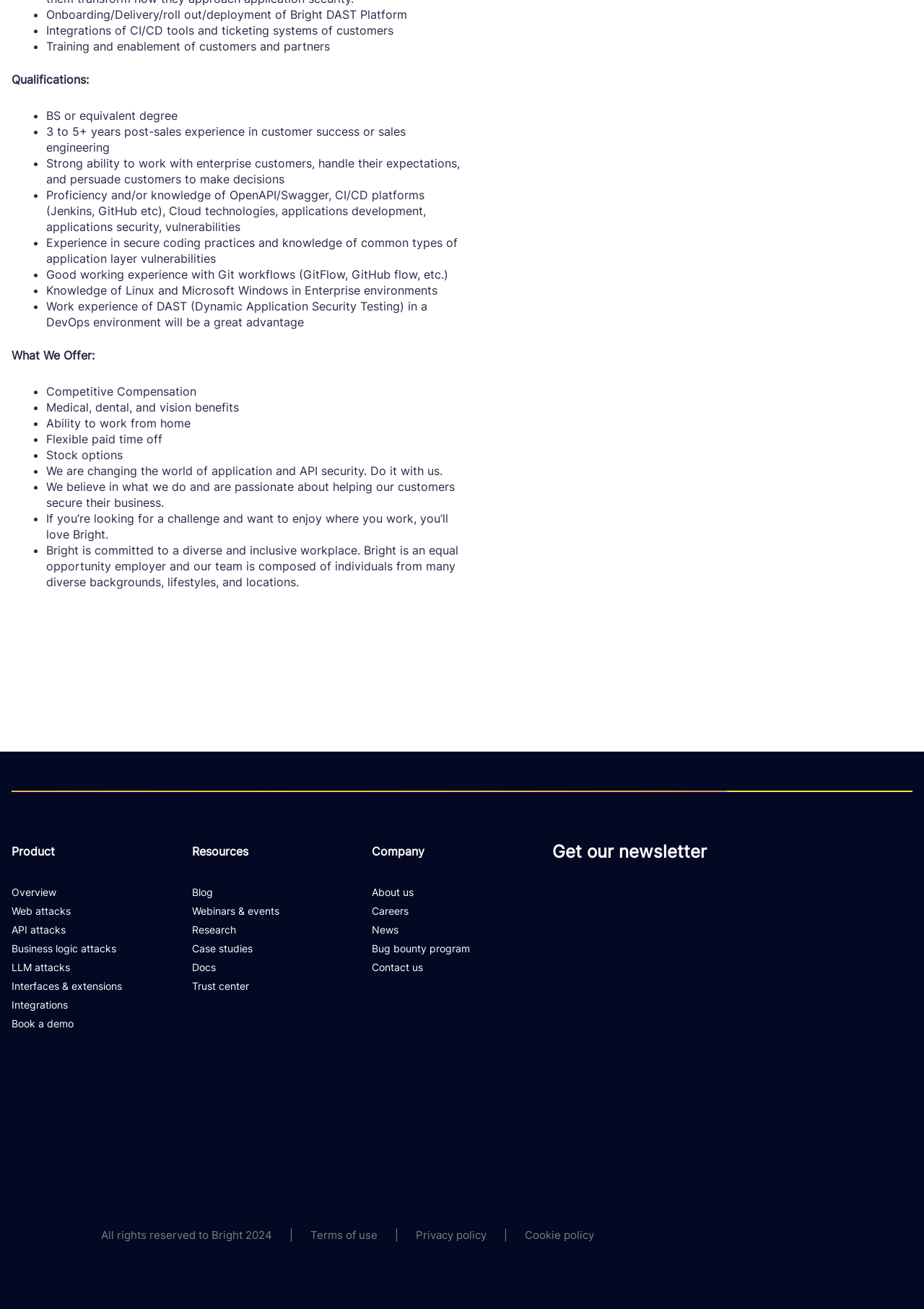Highlight the bounding box coordinates of the element that should be clicked to carry out the following instruction: "Click on the 'Careers' link". The coordinates must be given as four float numbers ranging from 0 to 1, i.e., [left, top, right, bottom].

[0.402, 0.691, 0.442, 0.7]